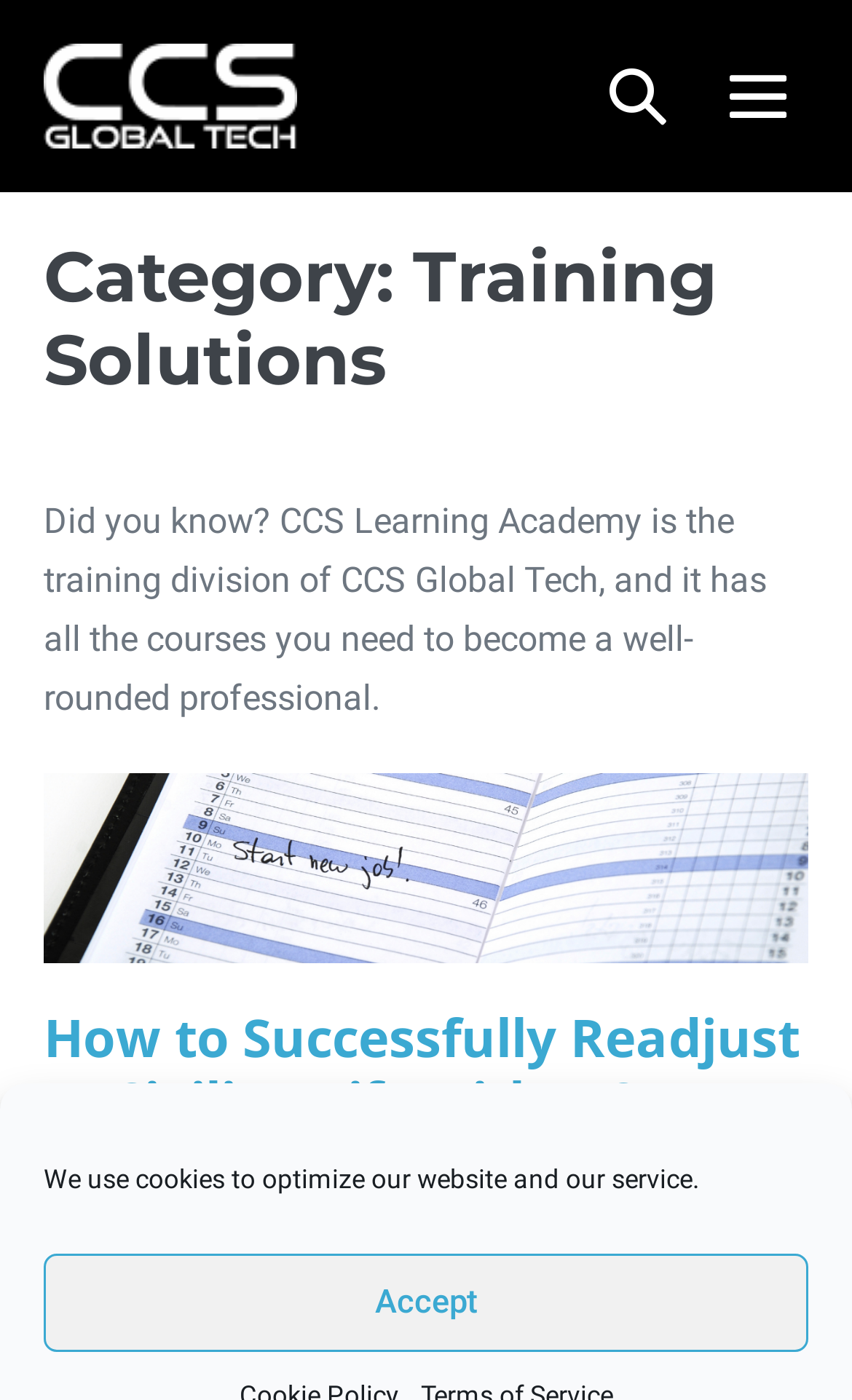What is the category of the current webpage?
Please provide an in-depth and detailed response to the question.

I determined the category by looking at the heading element with the text 'Category: Training Solutions' which is located at the top of the webpage.